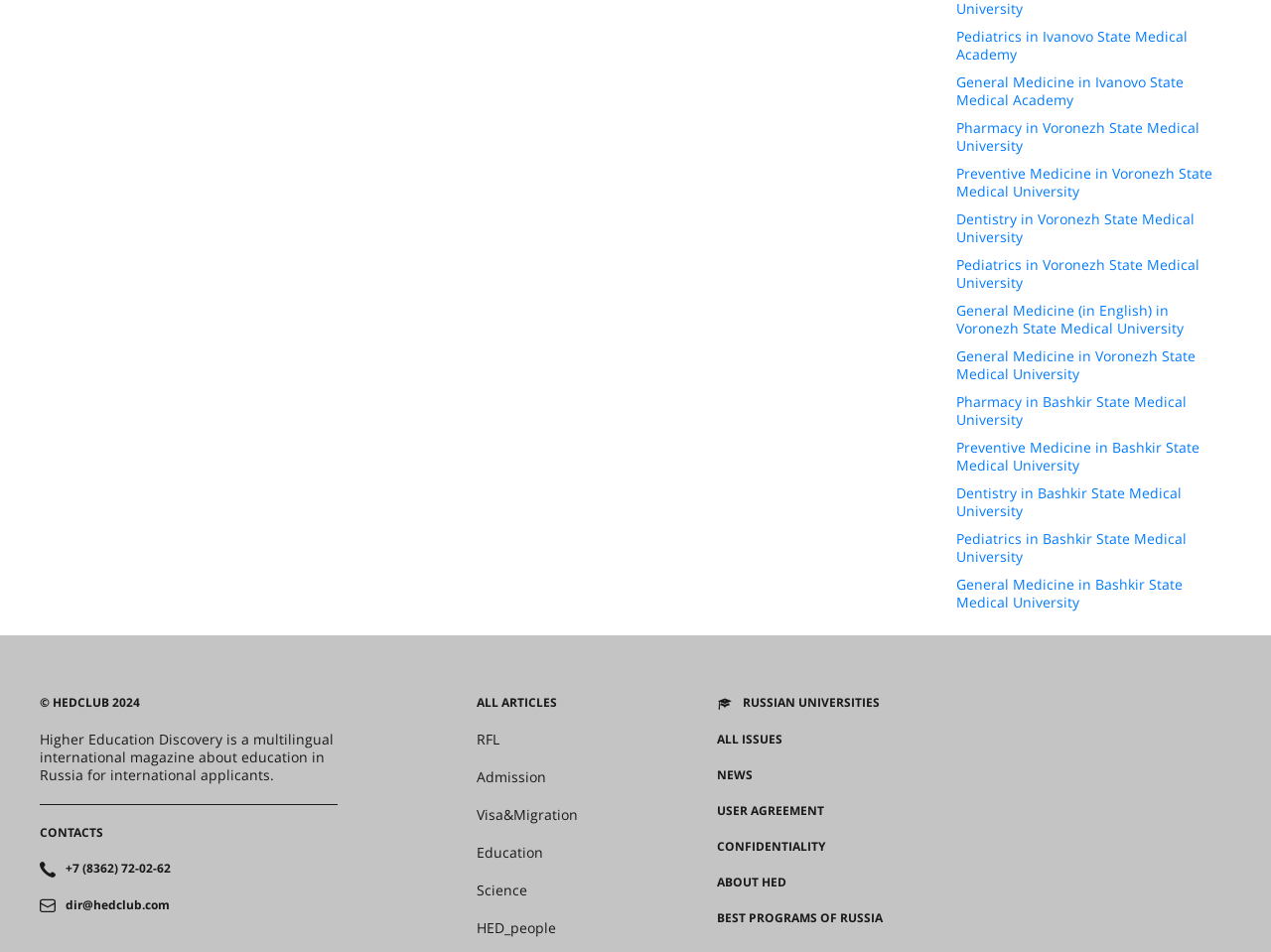Please respond in a single word or phrase: 
What is the copyright year?

2024